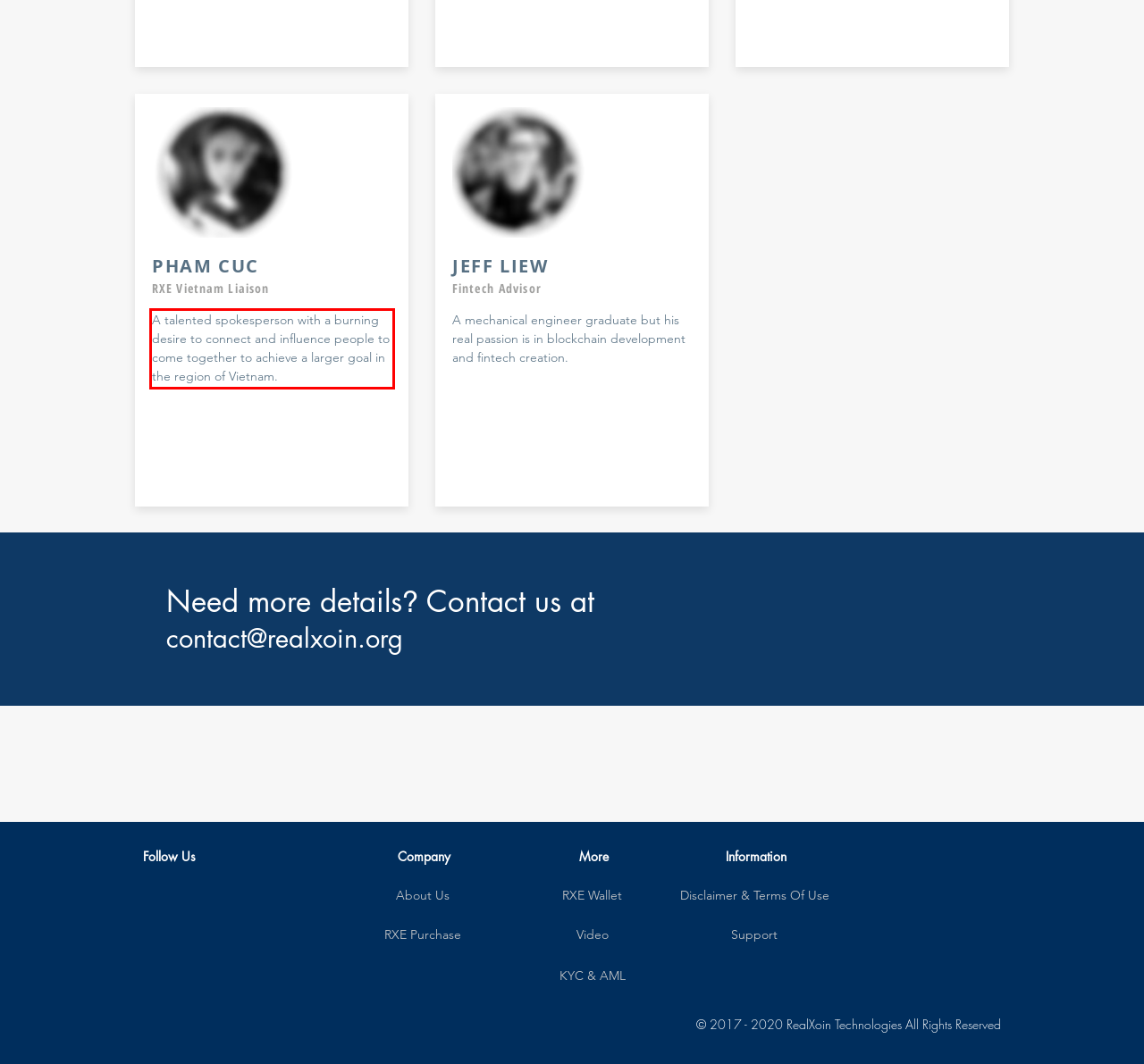From the screenshot of the webpage, locate the red bounding box and extract the text contained within that area.

A talented spokesperson with a burning desire to connect and influence people to come together to achieve a larger goal in the region of Vietnam.